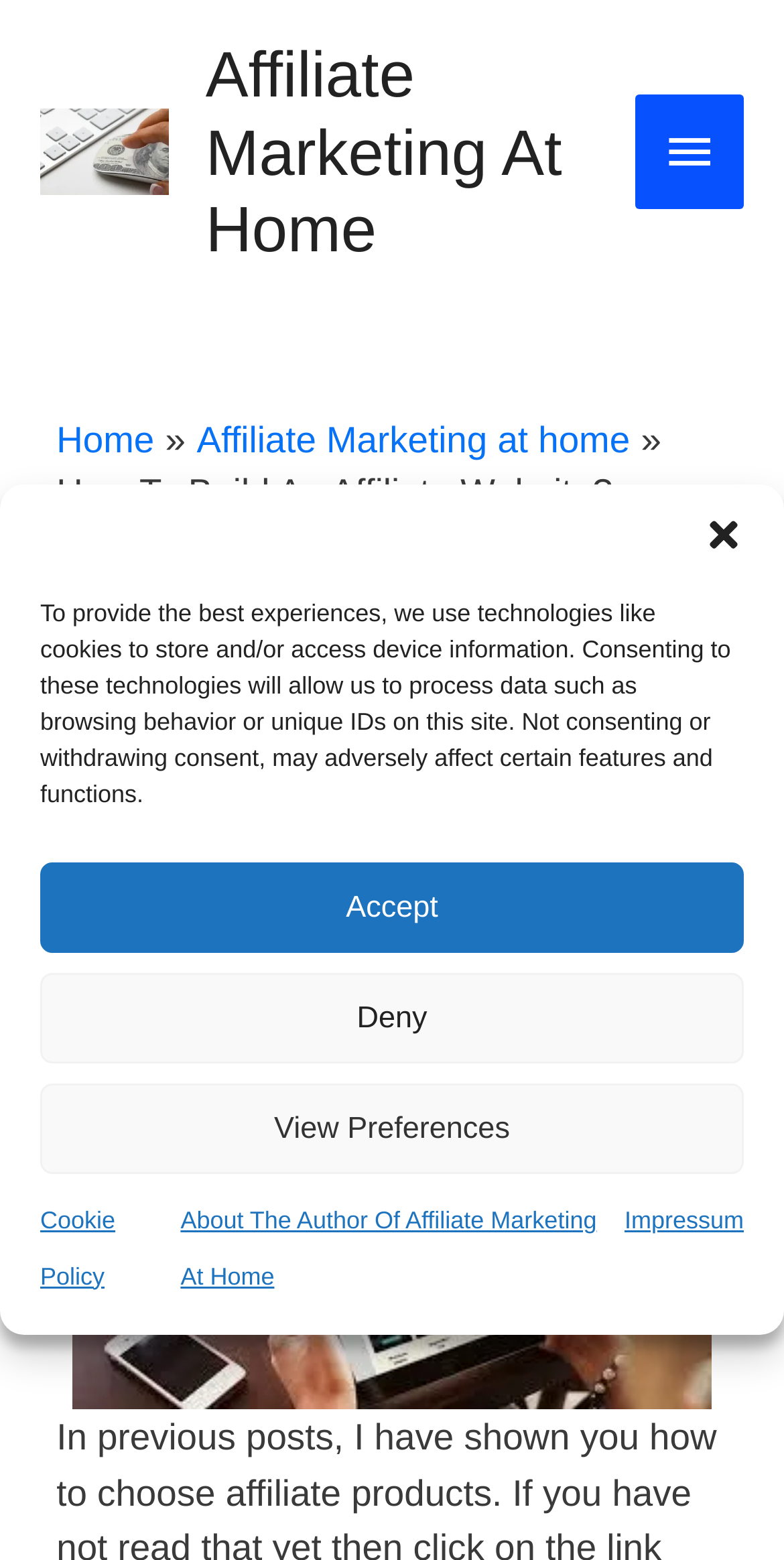Please give a one-word or short phrase response to the following question: 
What is the purpose of the post?

To provide steps to build a profitable website